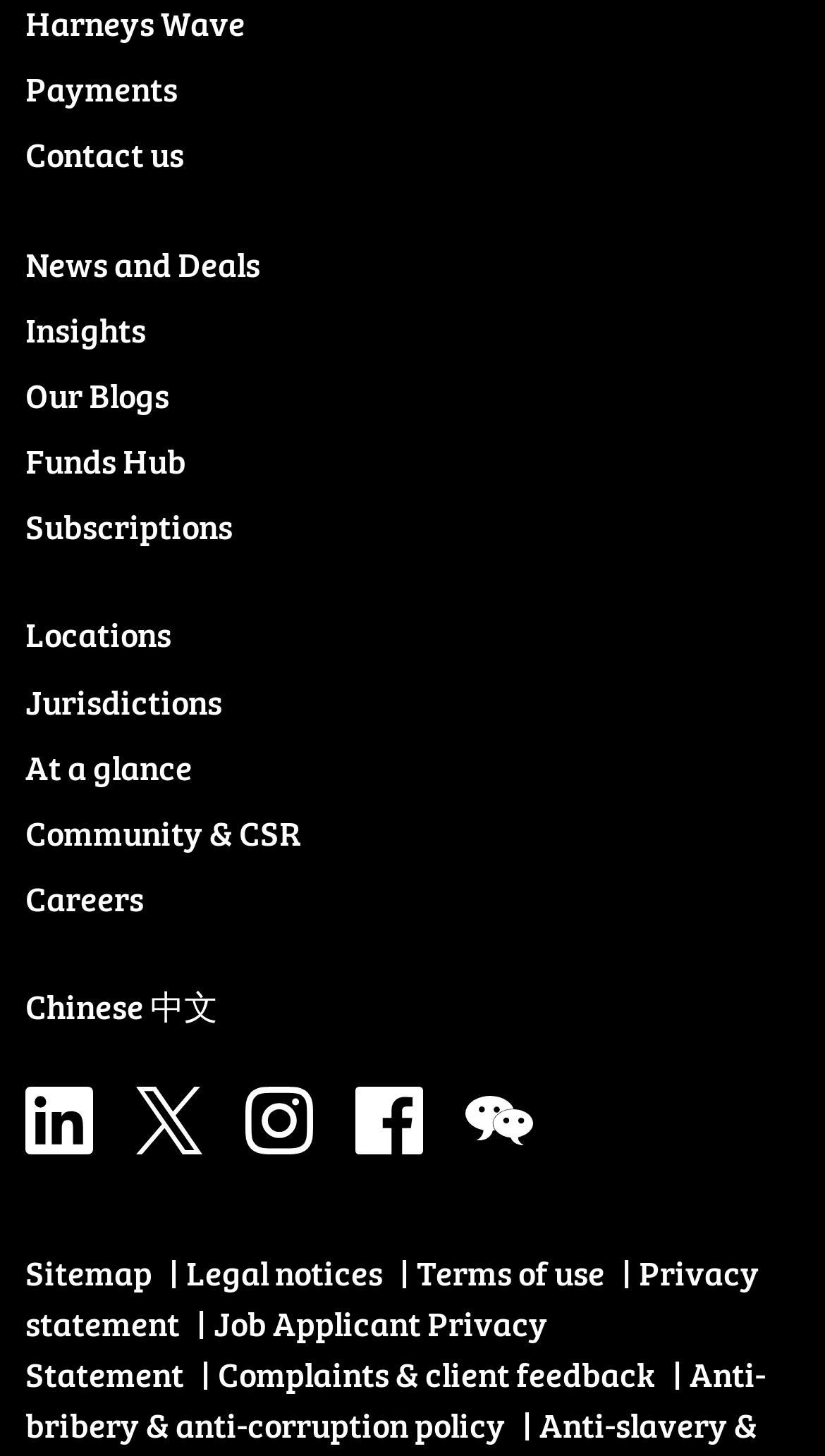Provide a short answer to the following question with just one word or phrase: What is the first link on the webpage?

Payments